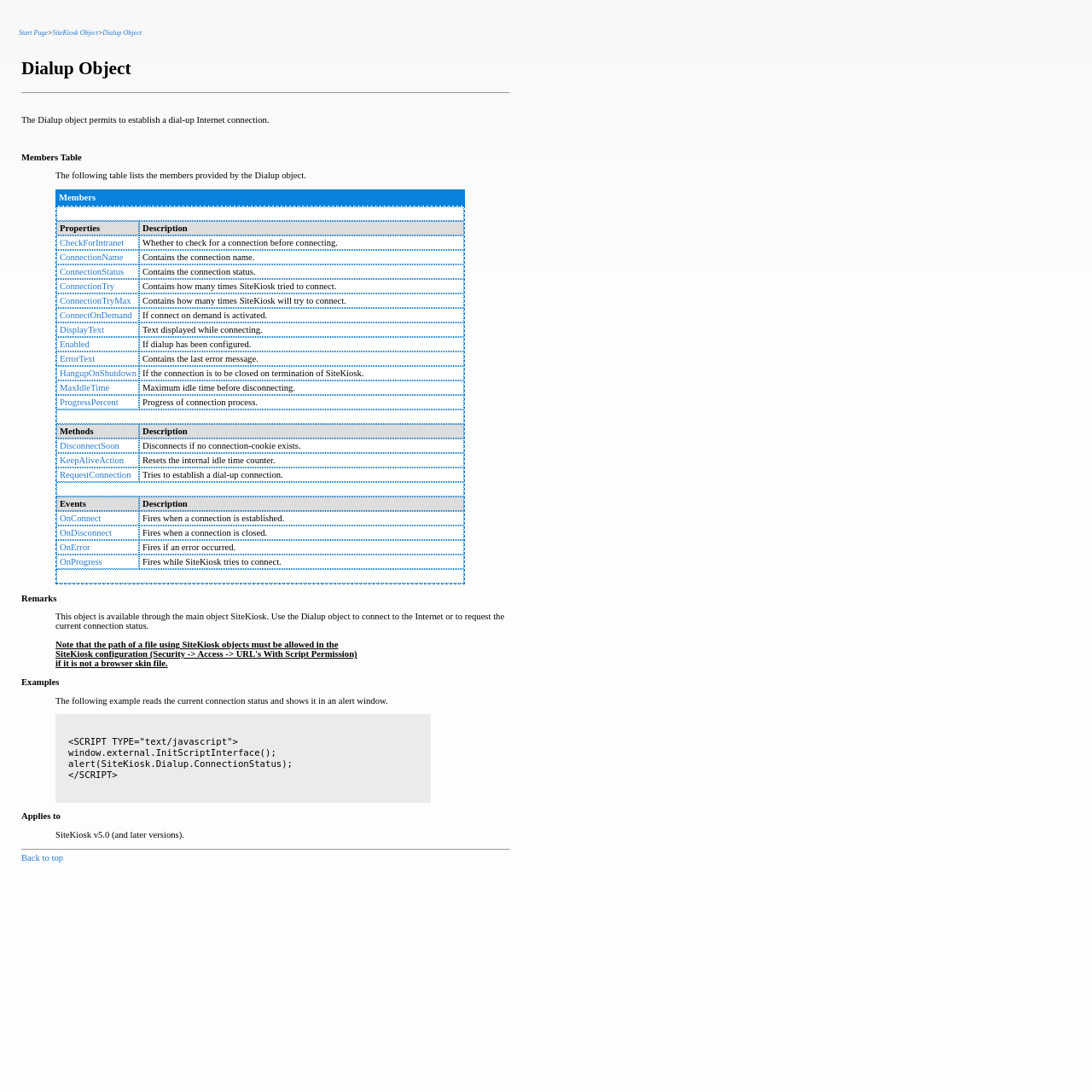What is the purpose of the Dialup object?
Use the information from the screenshot to give a comprehensive response to the question.

The Dialup object permits to establish a dial-up Internet connection, as stated in the webpage. It allows users to connect to the Internet or request the current connection status.